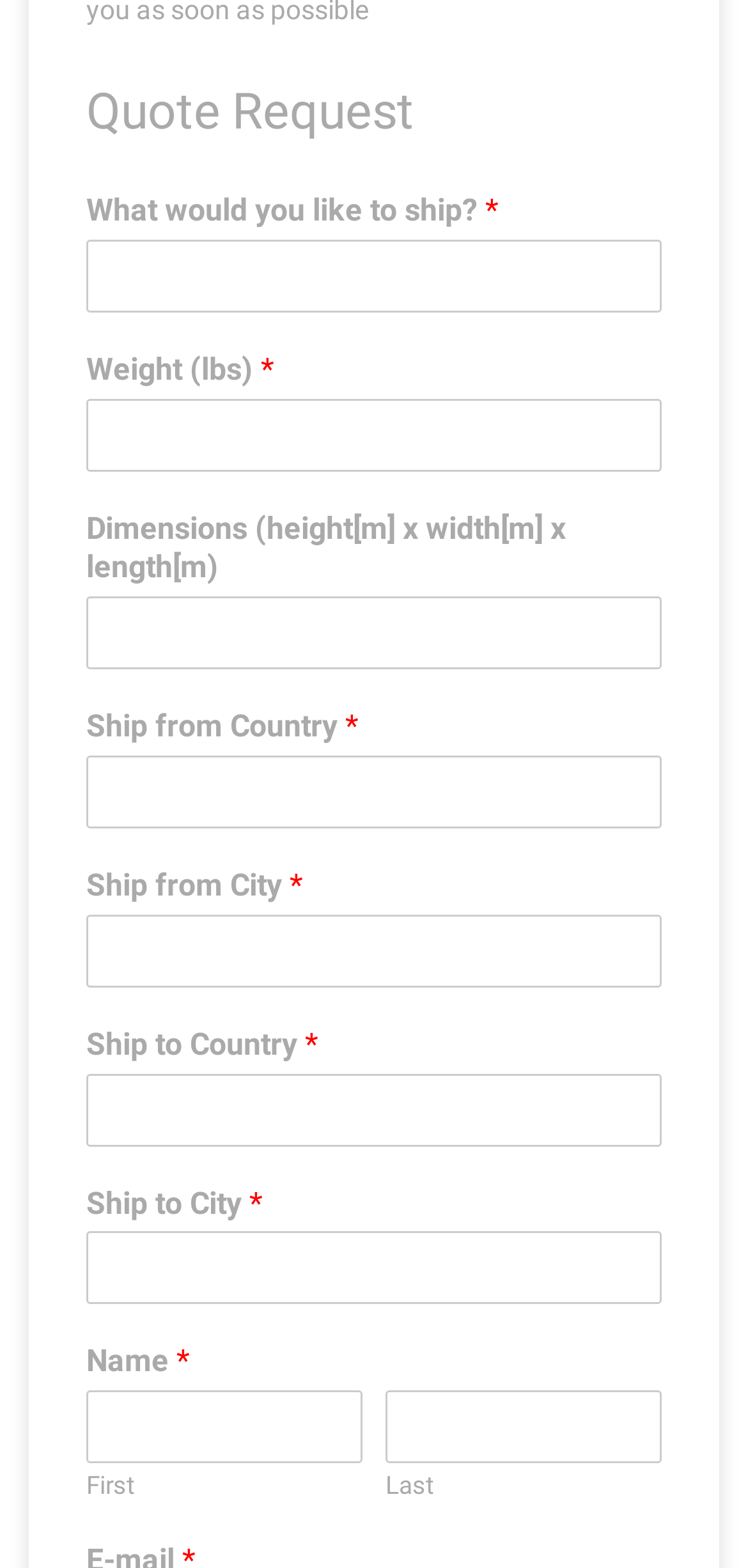Please give a succinct answer to the question in one word or phrase:
What is the first field to fill in the quote request form?

What would you like to ship?